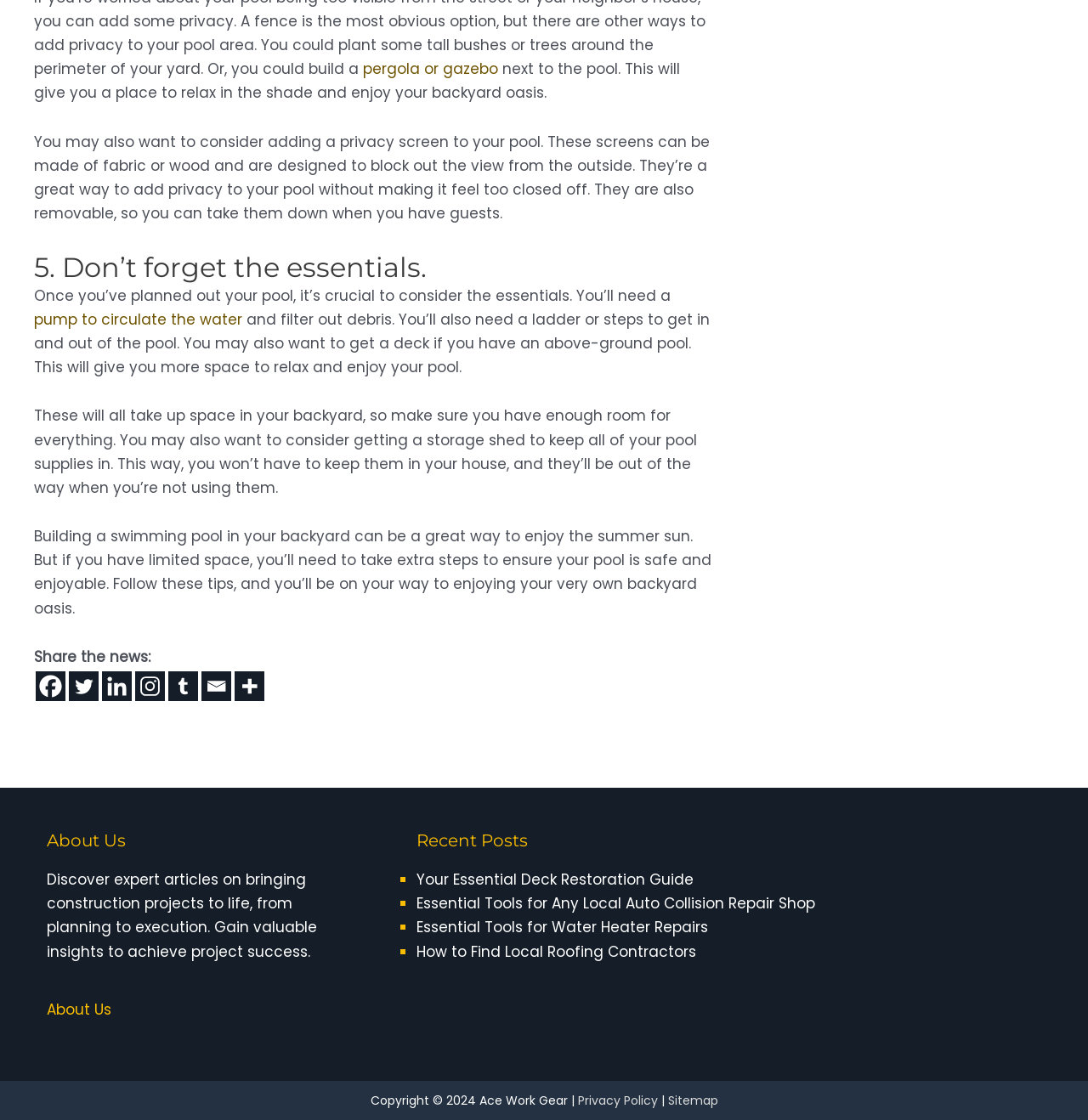Give a concise answer using one word or a phrase to the following question:
How many recent posts are listed?

4